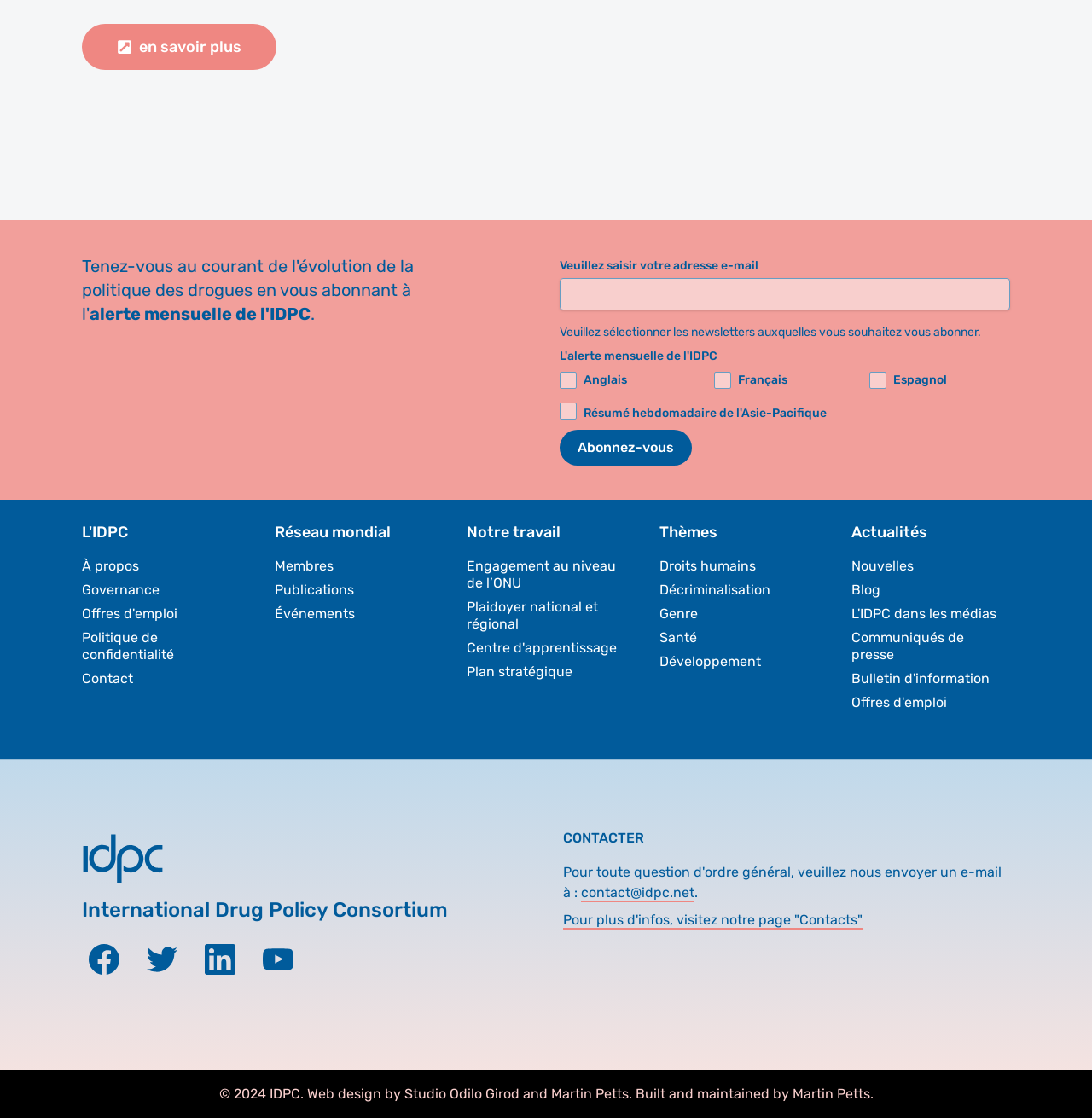Identify the bounding box coordinates of the specific part of the webpage to click to complete this instruction: "Click the 'À propos' link".

[0.075, 0.499, 0.22, 0.514]